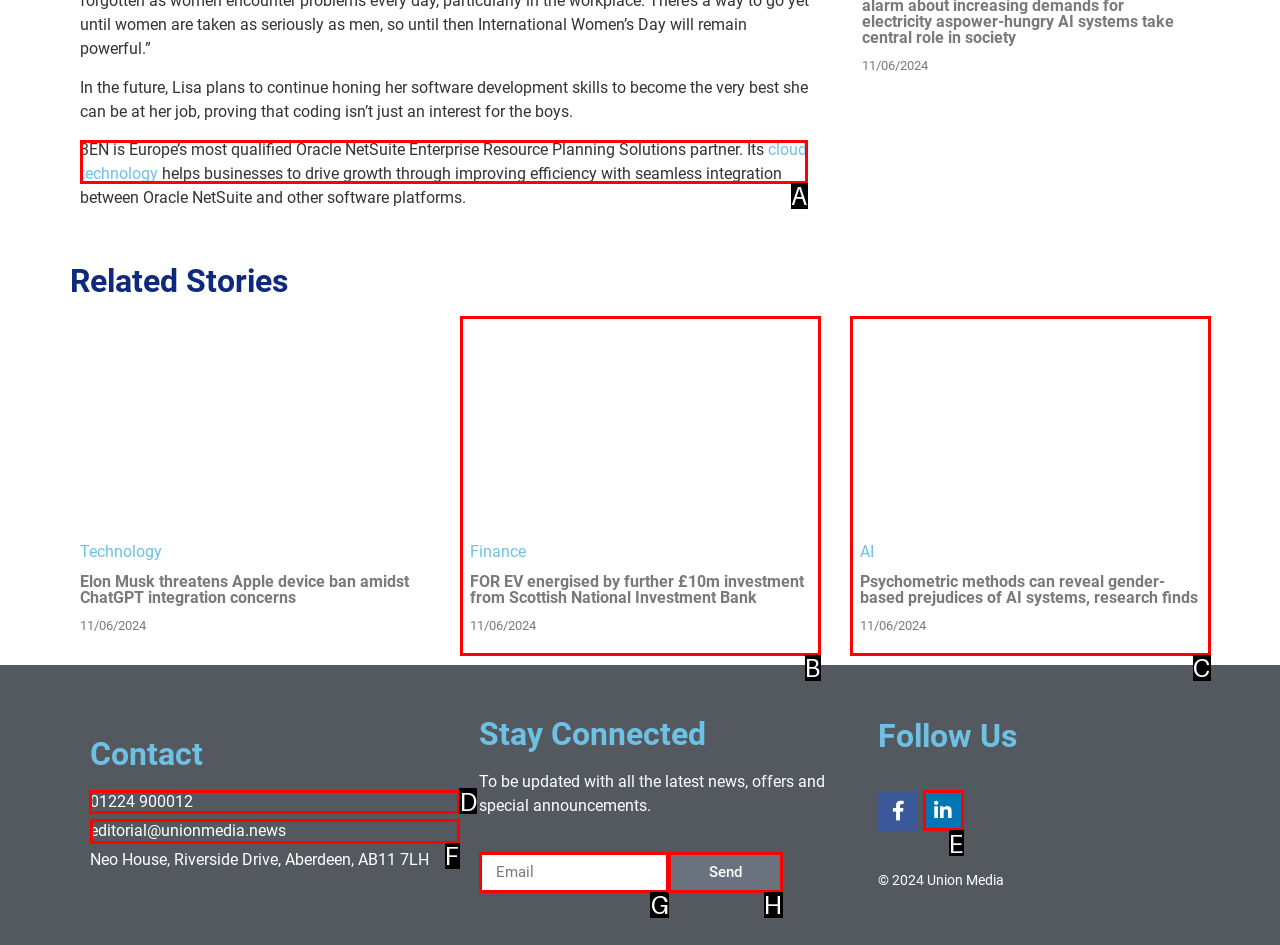Choose the letter that corresponds to the correct button to accomplish the task: Contact via phone number
Reply with the letter of the correct selection only.

D